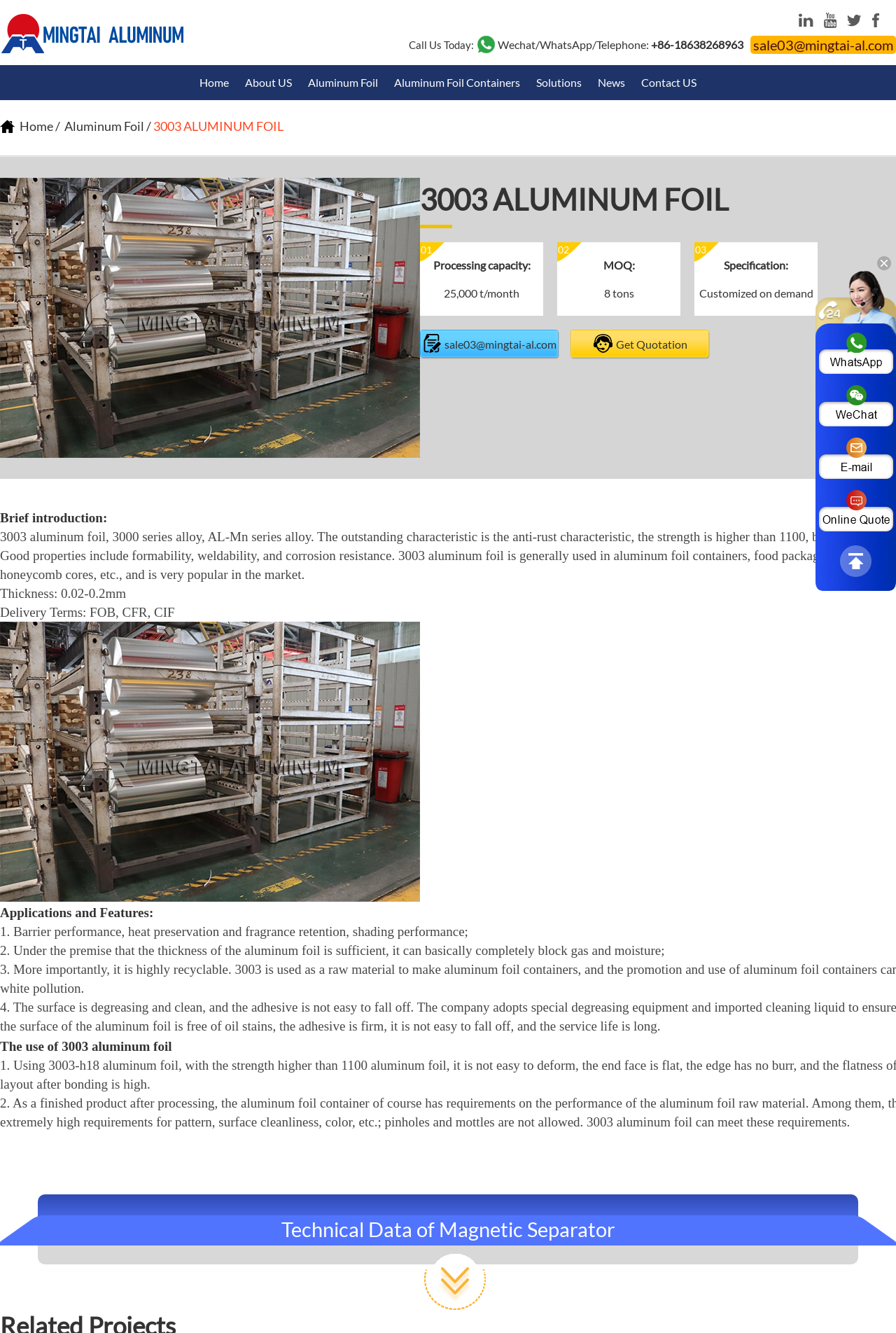What is the processing capacity of 3003 aluminum foil?
Based on the visual, give a brief answer using one word or a short phrase.

25,000 t/month